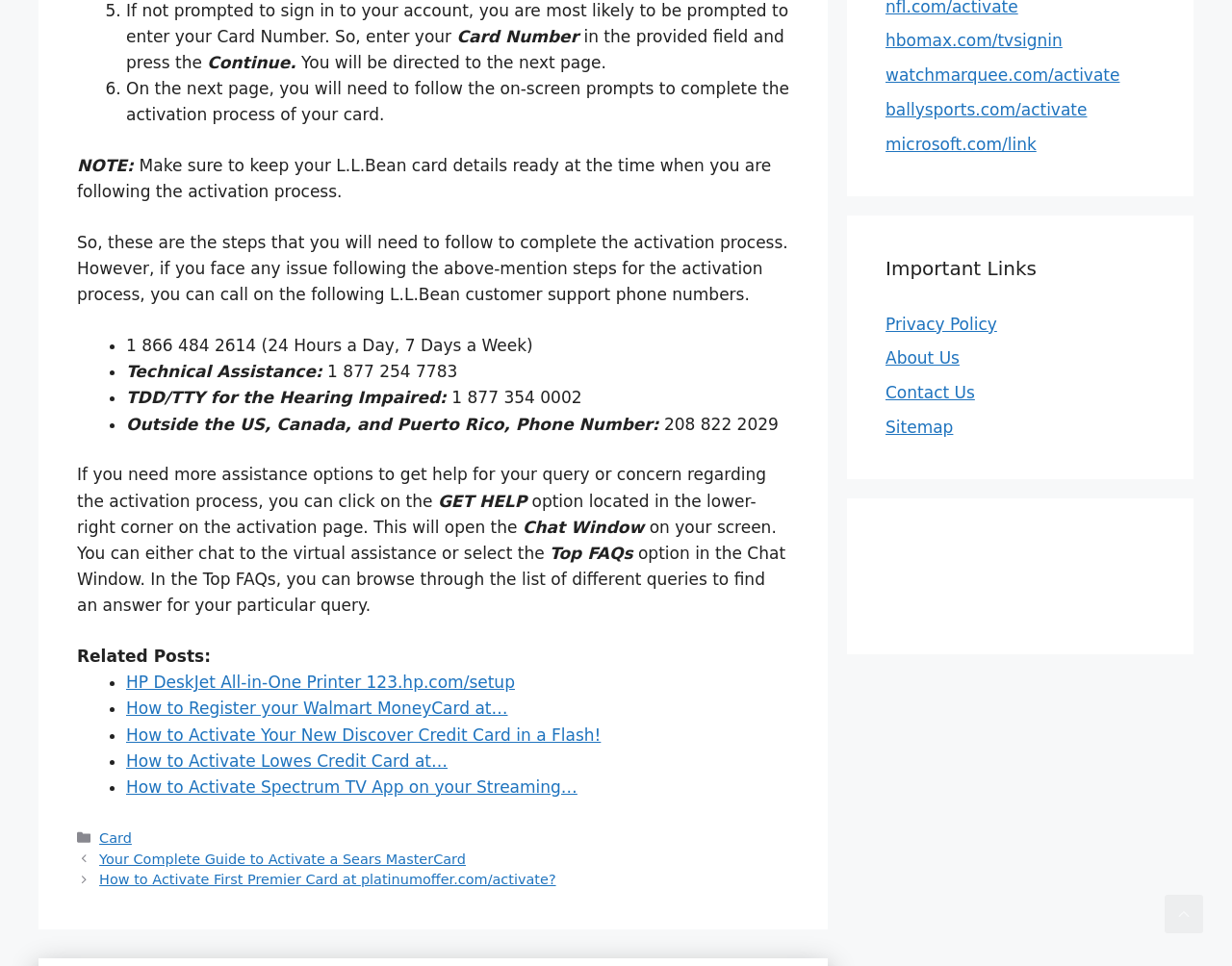Highlight the bounding box coordinates of the element you need to click to perform the following instruction: "Click on the 'GET HELP' option."

[0.355, 0.509, 0.427, 0.528]